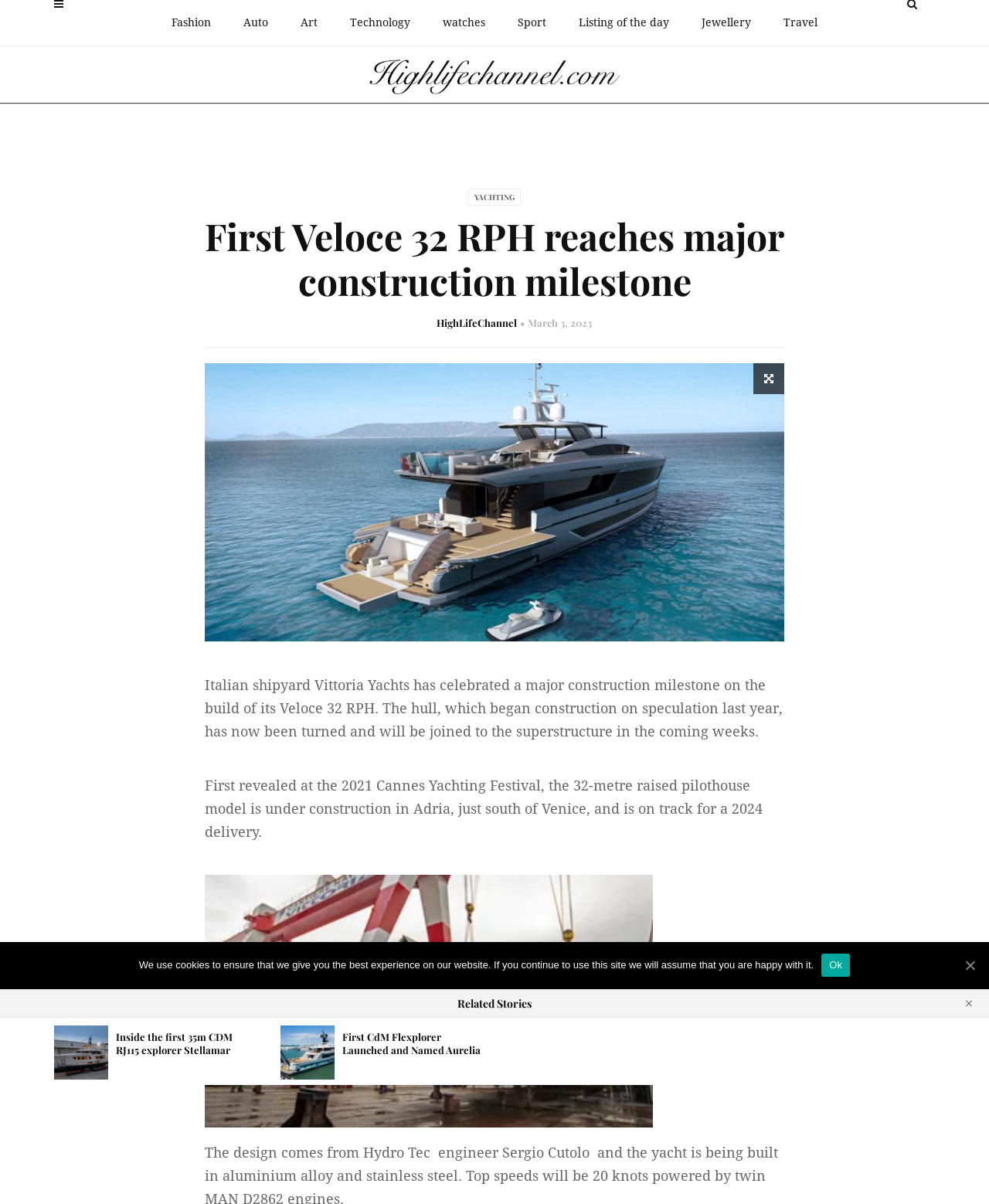Summarize the webpage in an elaborate manner.

The webpage is about the High Life Channel, with a focus on luxury and high-end lifestyle. At the top, there is a navigation menu with links to various categories such as Fashion, Auto, Art, Technology, and more. Below the navigation menu, there is a prominent link to the High Life Channel, accompanied by an image.

The main content of the webpage is an article about the construction milestone of the Veloce 32 RPH, a luxury yacht built by Italian shipyard Vittoria Yachts. The article's title is "First Veloce 32 RPH reaches major construction milestone" and is followed by a brief summary of the yacht's features and construction timeline.

To the right of the article title, there is a link to YACHTING, and below it, there are two paragraphs of text providing more details about the yacht's construction. The text is accompanied by a figure showing an image of the yacht under construction.

Further down the page, there is a section titled "Related Stories" with links to other articles about luxury yachts and explorers. At the very bottom of the page, there is a banner with a cookie notice, which includes a message about the website's use of cookies and two "Ok" buttons to acknowledge the notice.